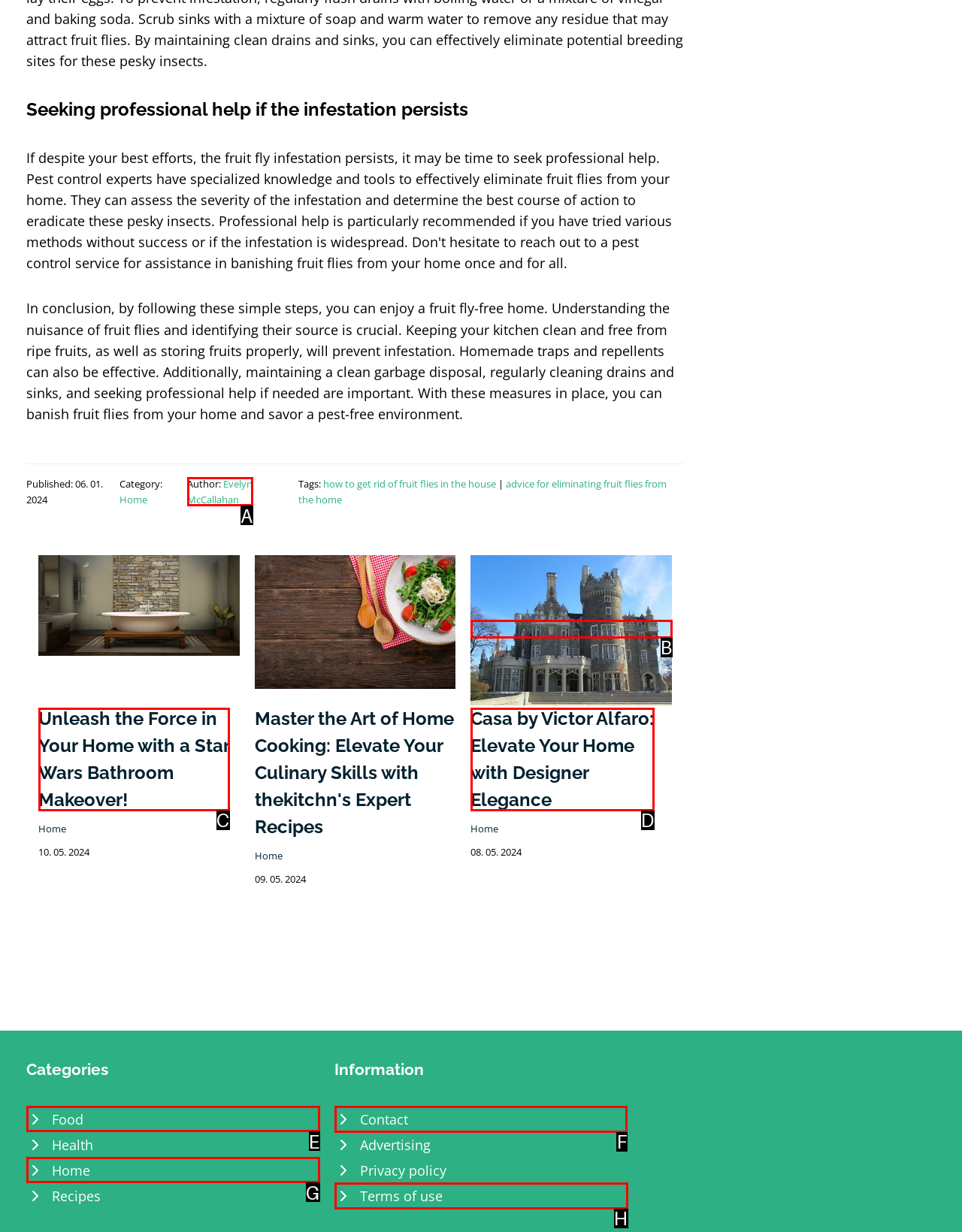Select the HTML element that needs to be clicked to perform the task: Contact the website. Reply with the letter of the chosen option.

F